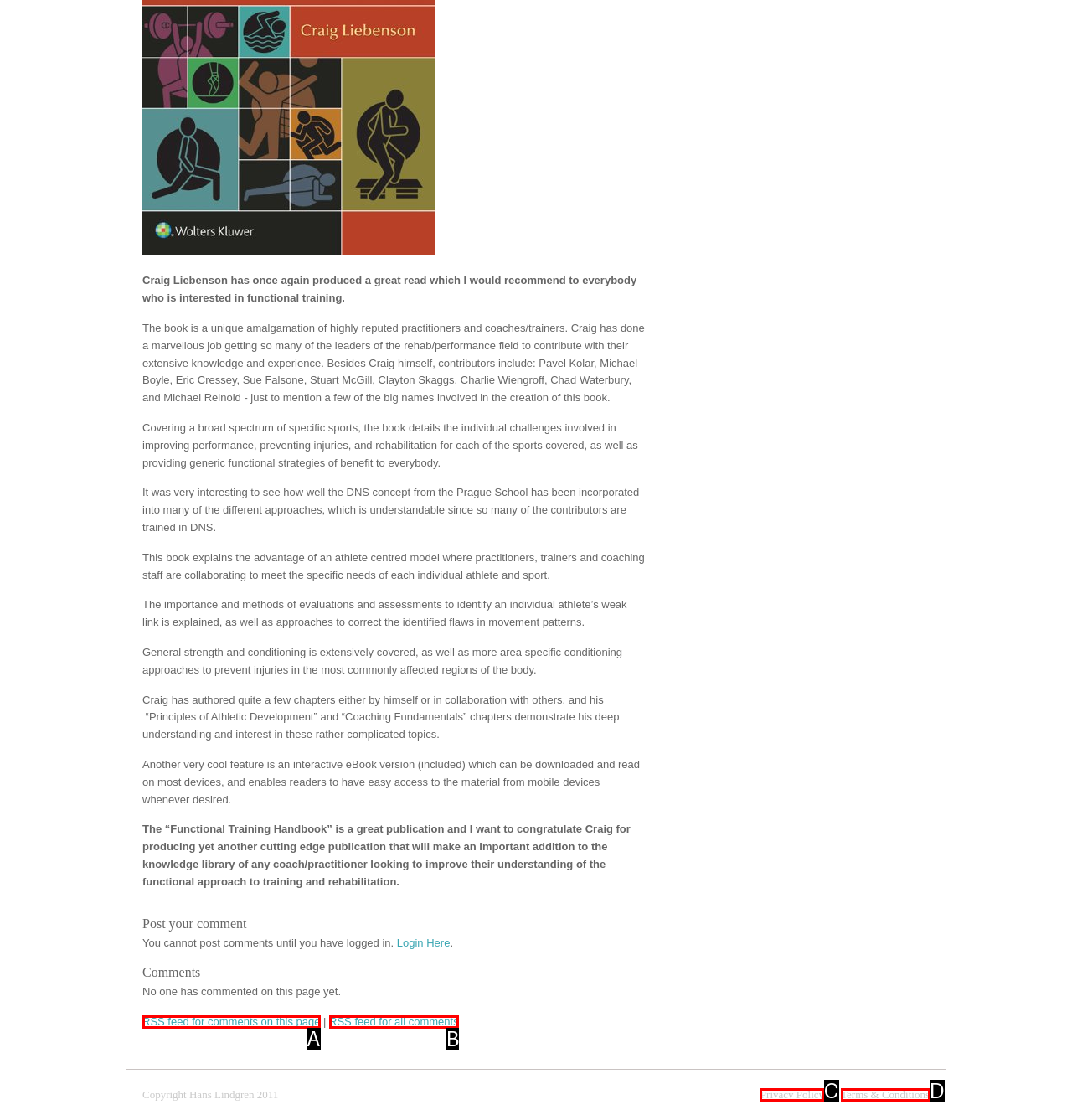Find the HTML element that suits the description: Terms & Conditions
Indicate your answer with the letter of the matching option from the choices provided.

D